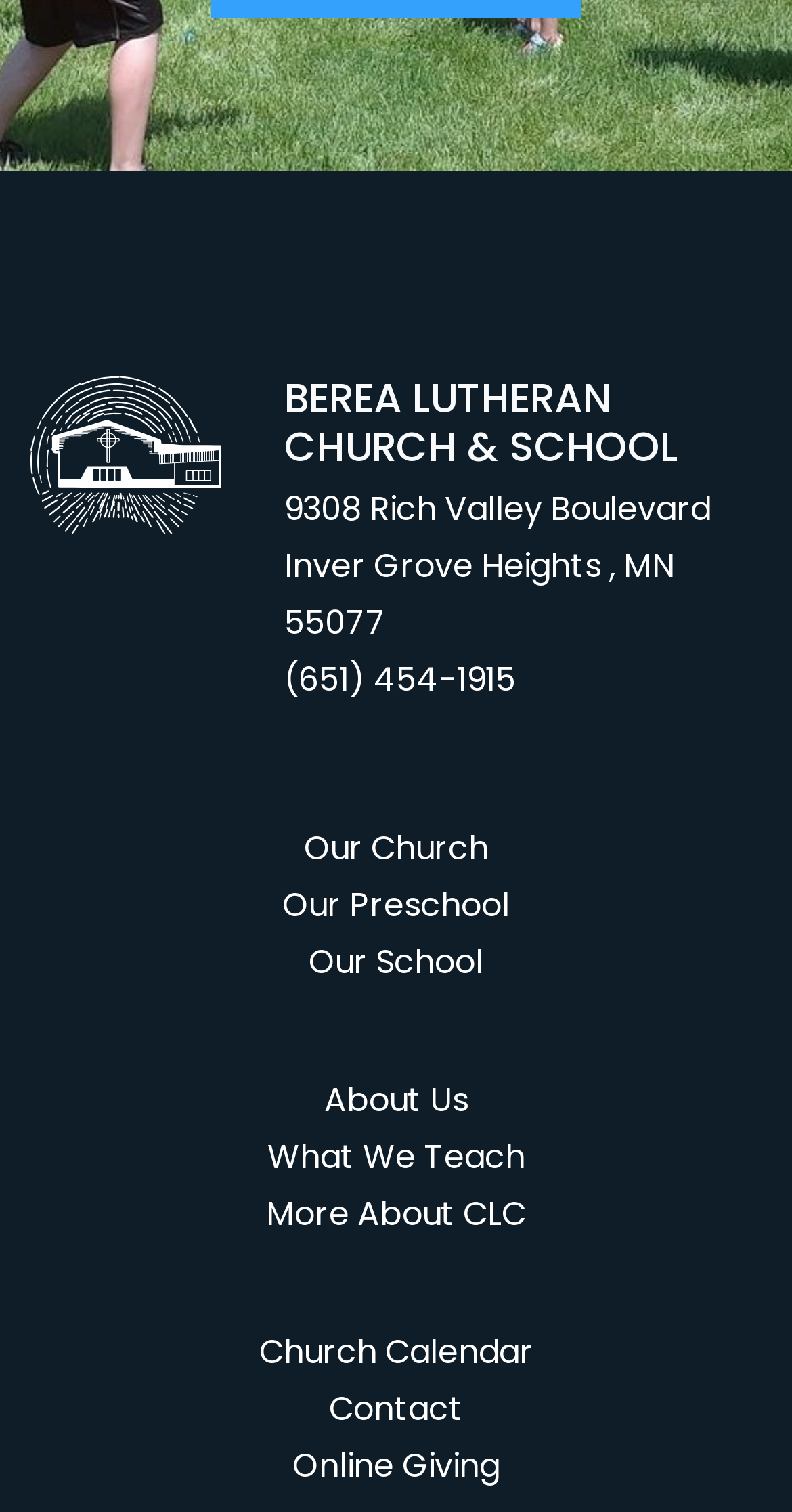Answer the question briefly using a single word or phrase: 
What is the phone number of Berea Lutheran Church & School?

(651) 454-1915